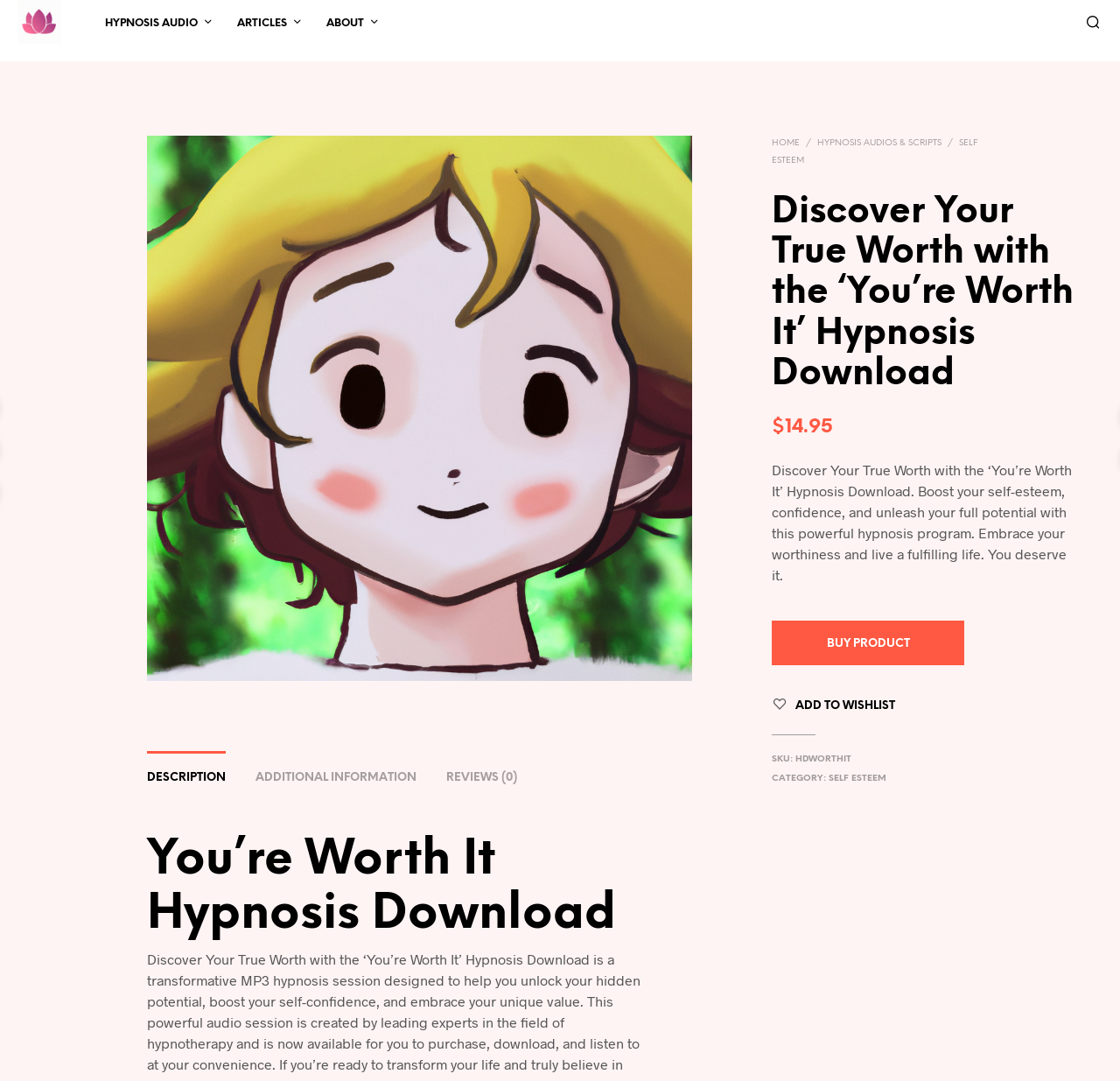Determine the bounding box coordinates of the clickable region to carry out the instruction: "Navigate to the 'SELF ESTEEM' category".

[0.74, 0.715, 0.791, 0.724]